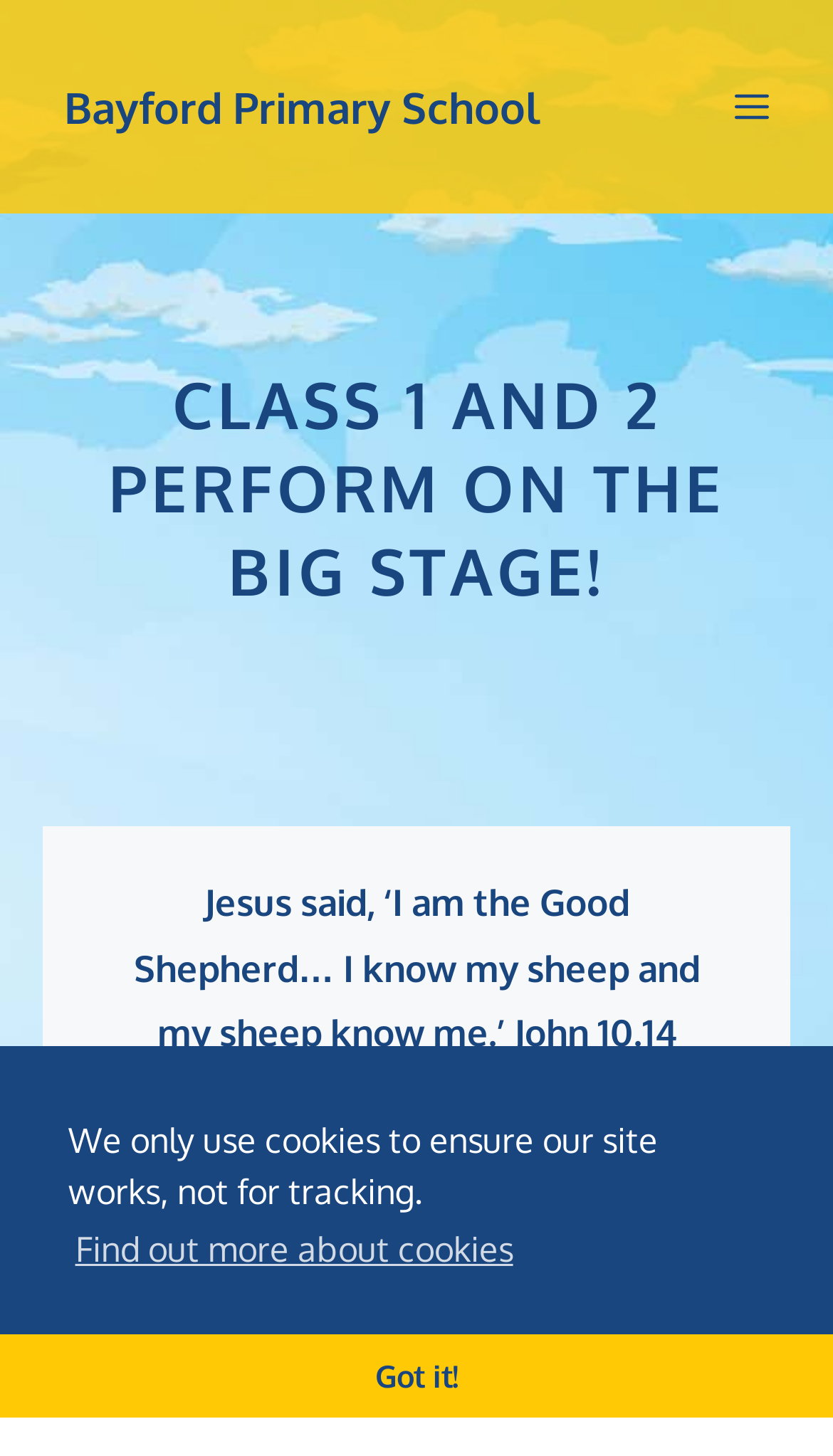From the screenshot, find the bounding box of the UI element matching this description: "Bayford Primary School". Supply the bounding box coordinates in the form [left, top, right, bottom], each a float between 0 and 1.

[0.077, 0.015, 0.649, 0.132]